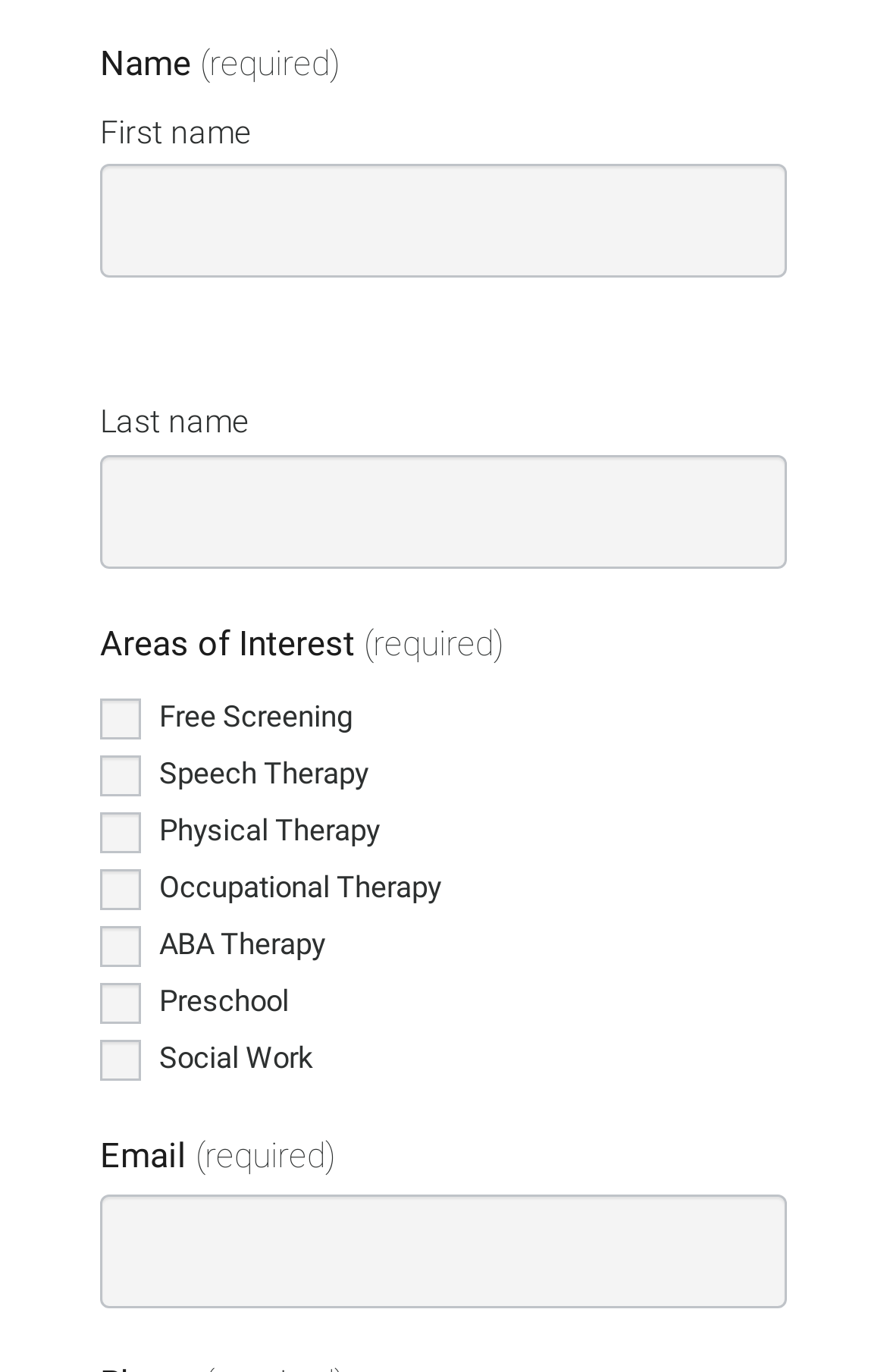Please determine the bounding box coordinates of the element to click on in order to accomplish the following task: "Click on What's the red light on for then". Ensure the coordinates are four float numbers ranging from 0 to 1, i.e., [left, top, right, bottom].

None